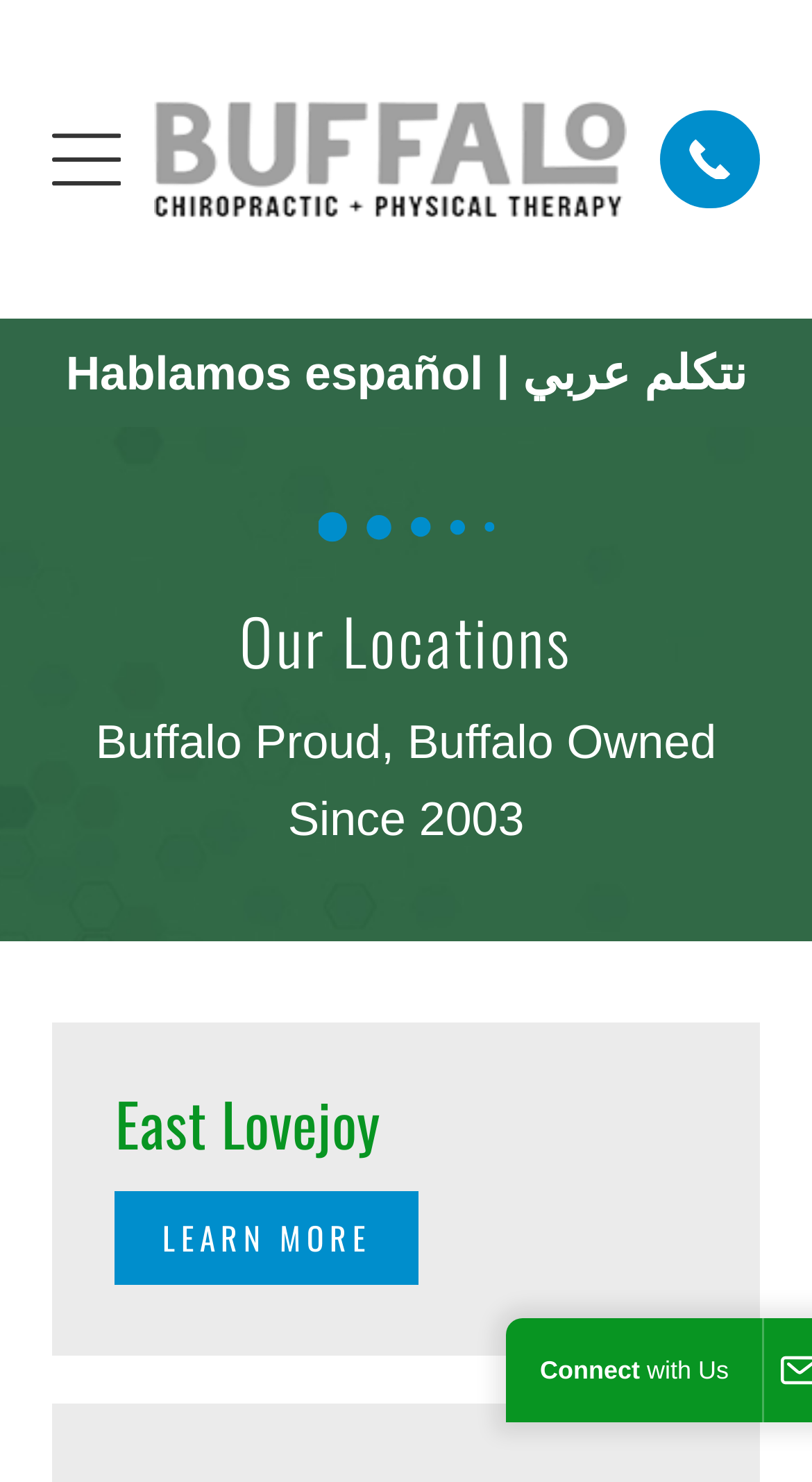What language options are available on the website?
Please provide a detailed answer to the question.

I found the answer by looking at the StaticText element with the text 'Hablamos español | نتكلم عربي' which suggests that the website offers language options in English, Spanish, and Arabic.